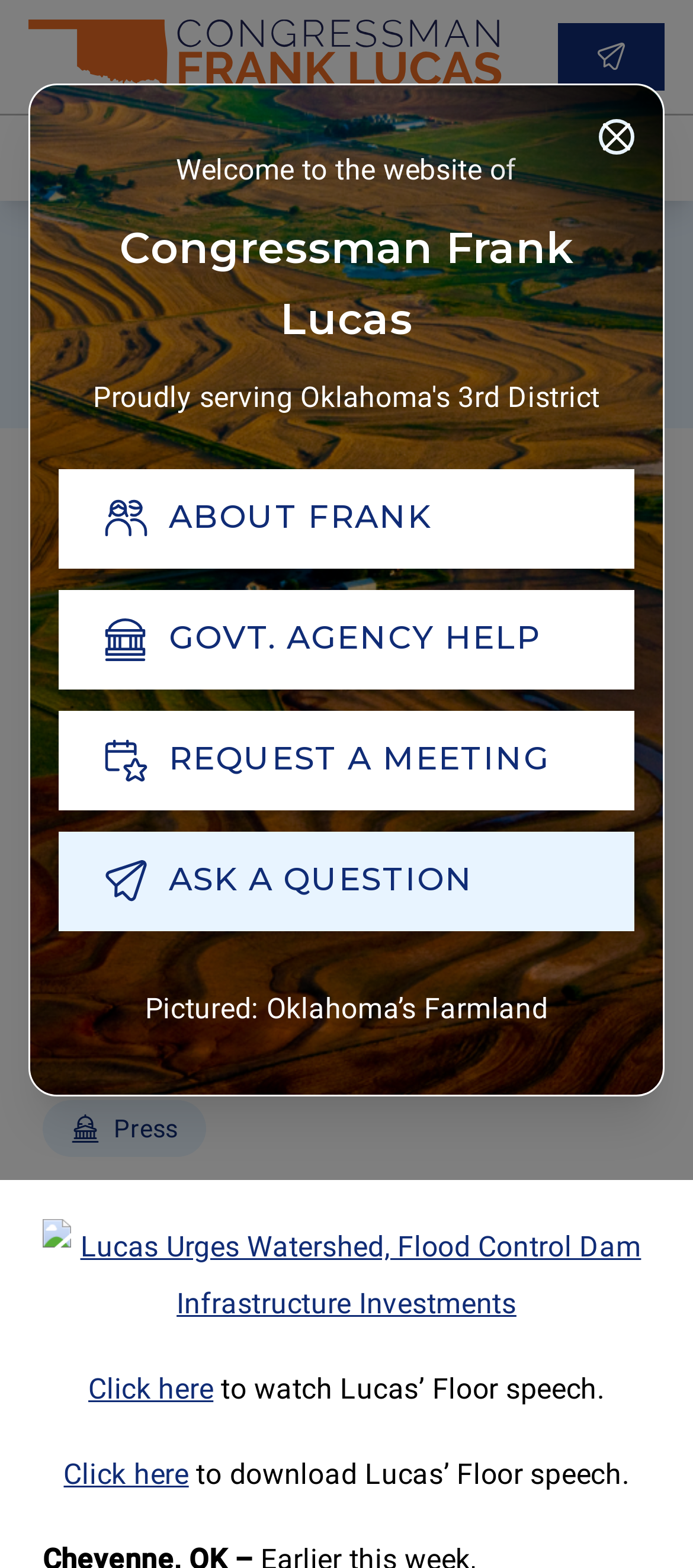Indicate the bounding box coordinates of the element that needs to be clicked to satisfy the following instruction: "Go to Home page". The coordinates should be four float numbers between 0 and 1, i.e., [left, top, right, bottom].

[0.041, 0.009, 0.724, 0.063]